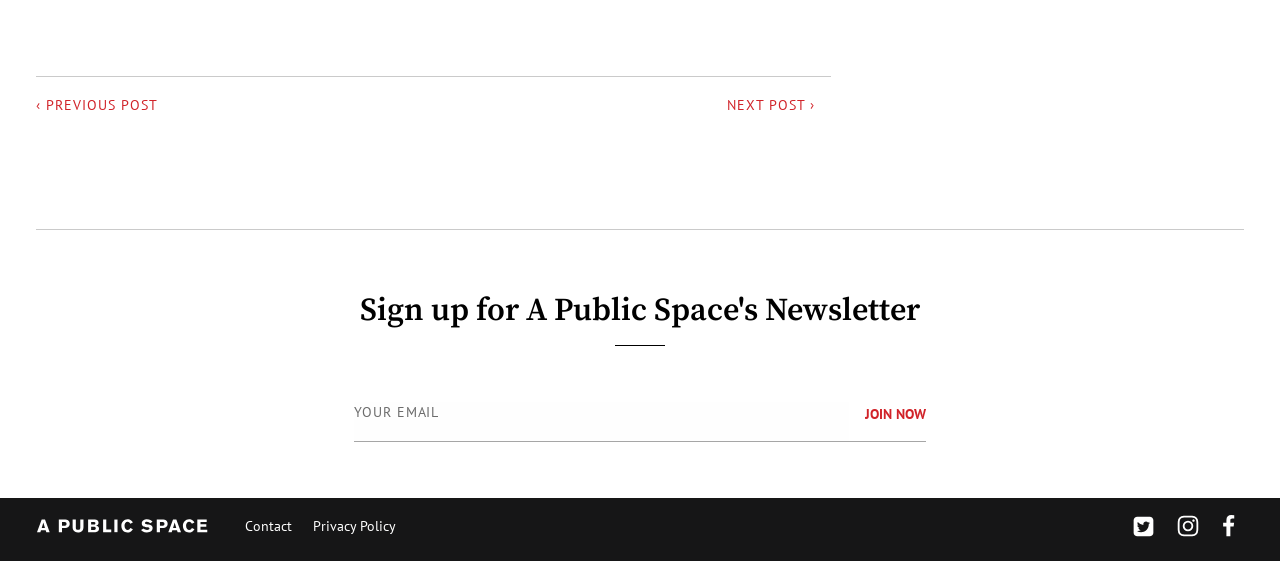Locate the bounding box coordinates of the region to be clicked to comply with the following instruction: "Enter your email address". The coordinates must be four float numbers between 0 and 1, in the form [left, top, right, bottom].

[0.277, 0.716, 0.663, 0.786]